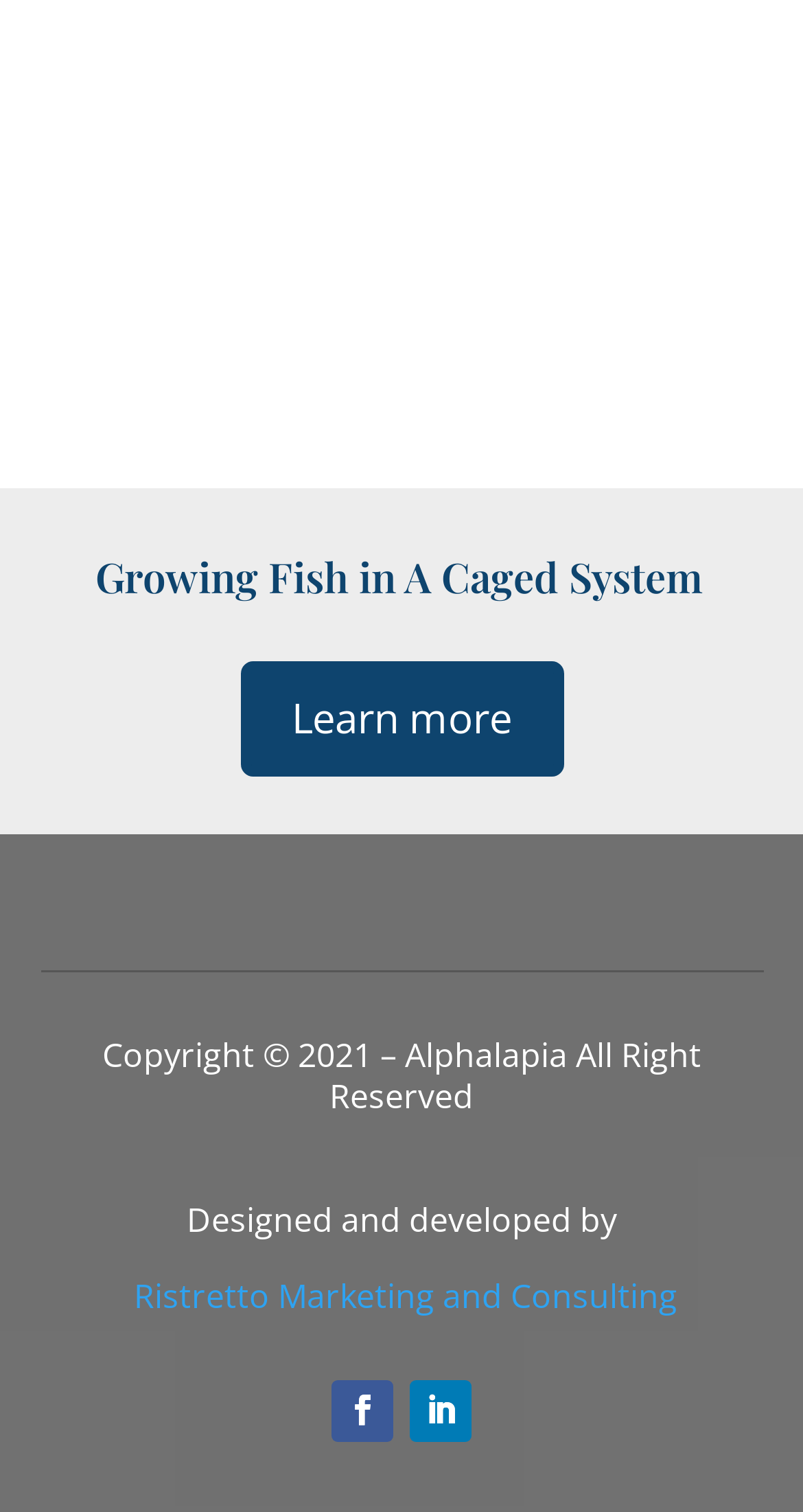Provide your answer to the question using just one word or phrase: What is the topic of the webpage?

Growing Fish